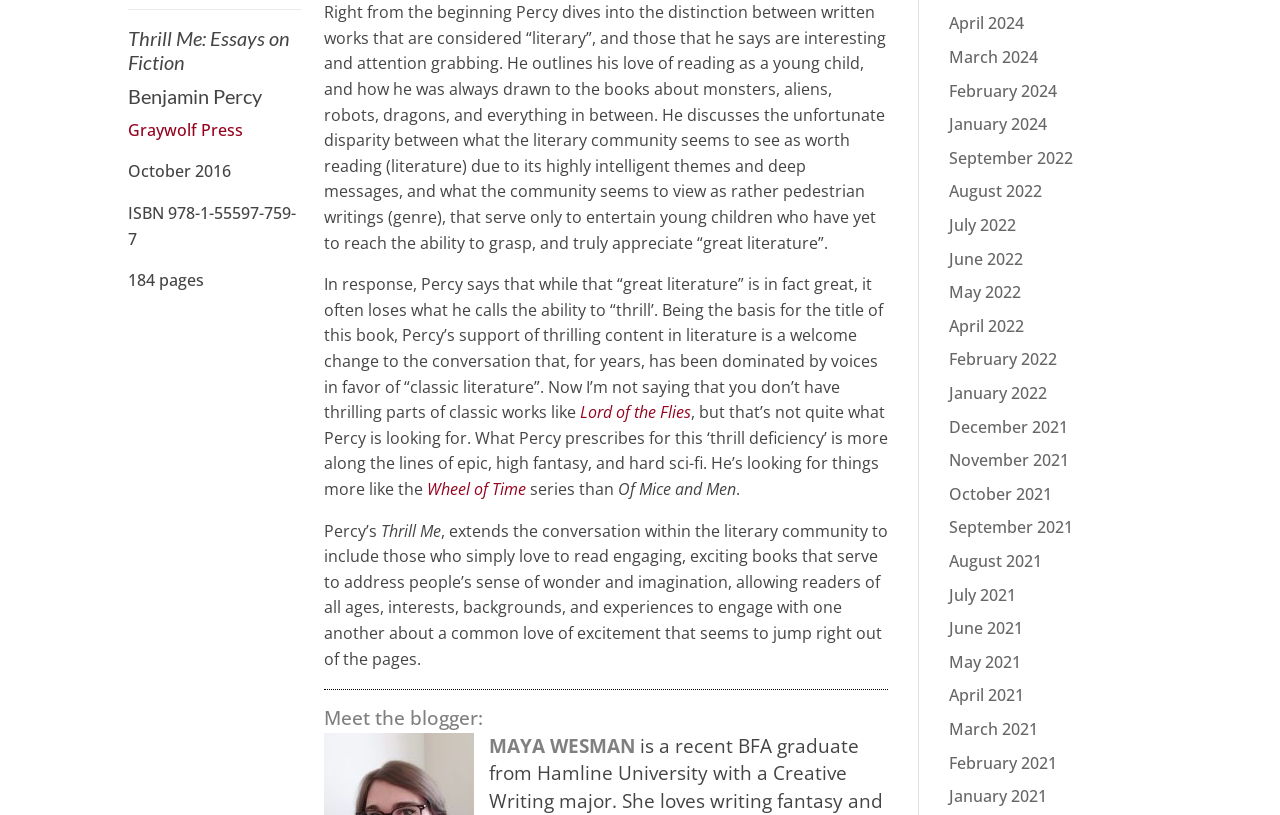Locate the bounding box coordinates of the clickable area to execute the instruction: "Click on the link to Graywolf Press". Provide the coordinates as four float numbers between 0 and 1, represented as [left, top, right, bottom].

[0.1, 0.146, 0.19, 0.173]